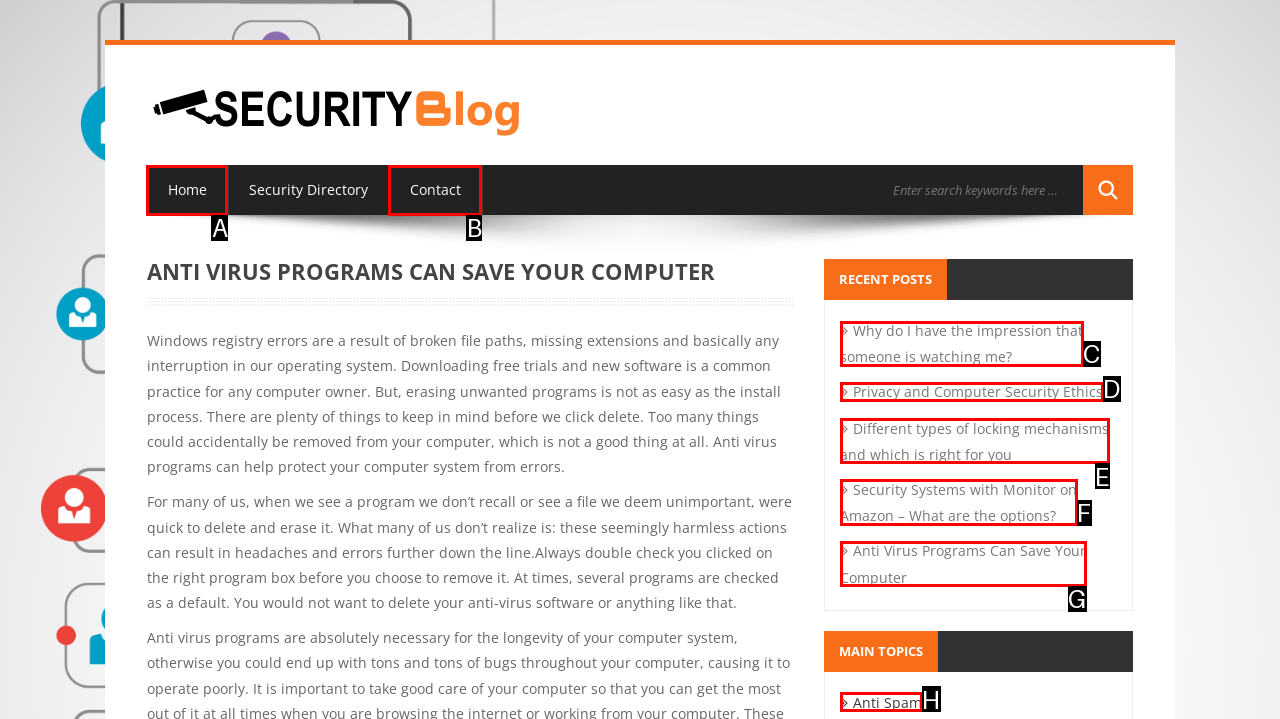Determine which letter corresponds to the UI element to click for this task: Read the recent post about privacy and computer security ethics
Respond with the letter from the available options.

D